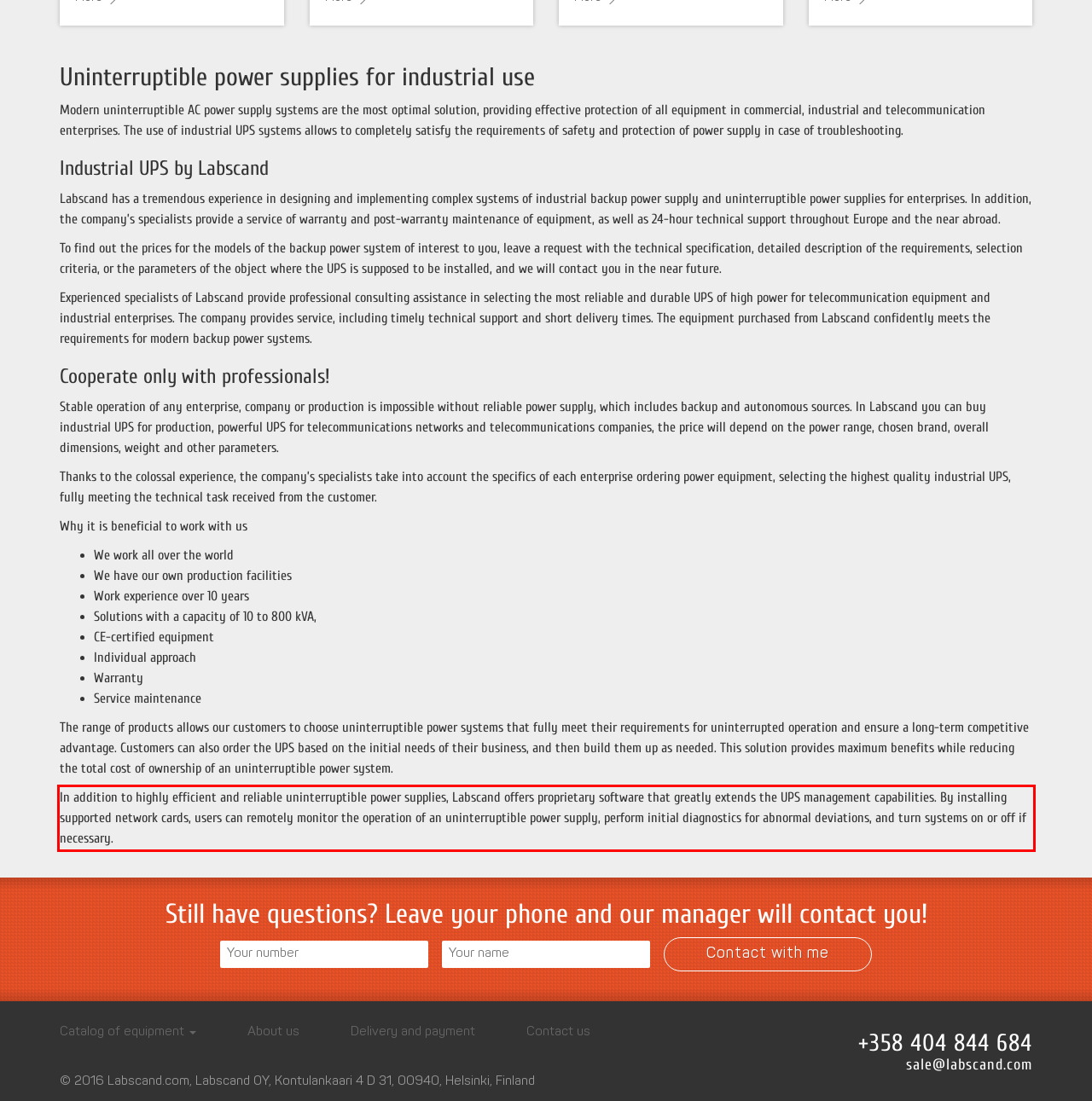Please examine the webpage screenshot containing a red bounding box and use OCR to recognize and output the text inside the red bounding box.

In addition to highly efficient and reliable uninterruptible power supplies, Labscand offers proprietary software that greatly extends the UPS management capabilities. By installing supported network cards, users can remotely monitor the operation of an uninterruptible power supply, perform initial diagnostics for abnormal deviations, and turn systems on or off if necessary.